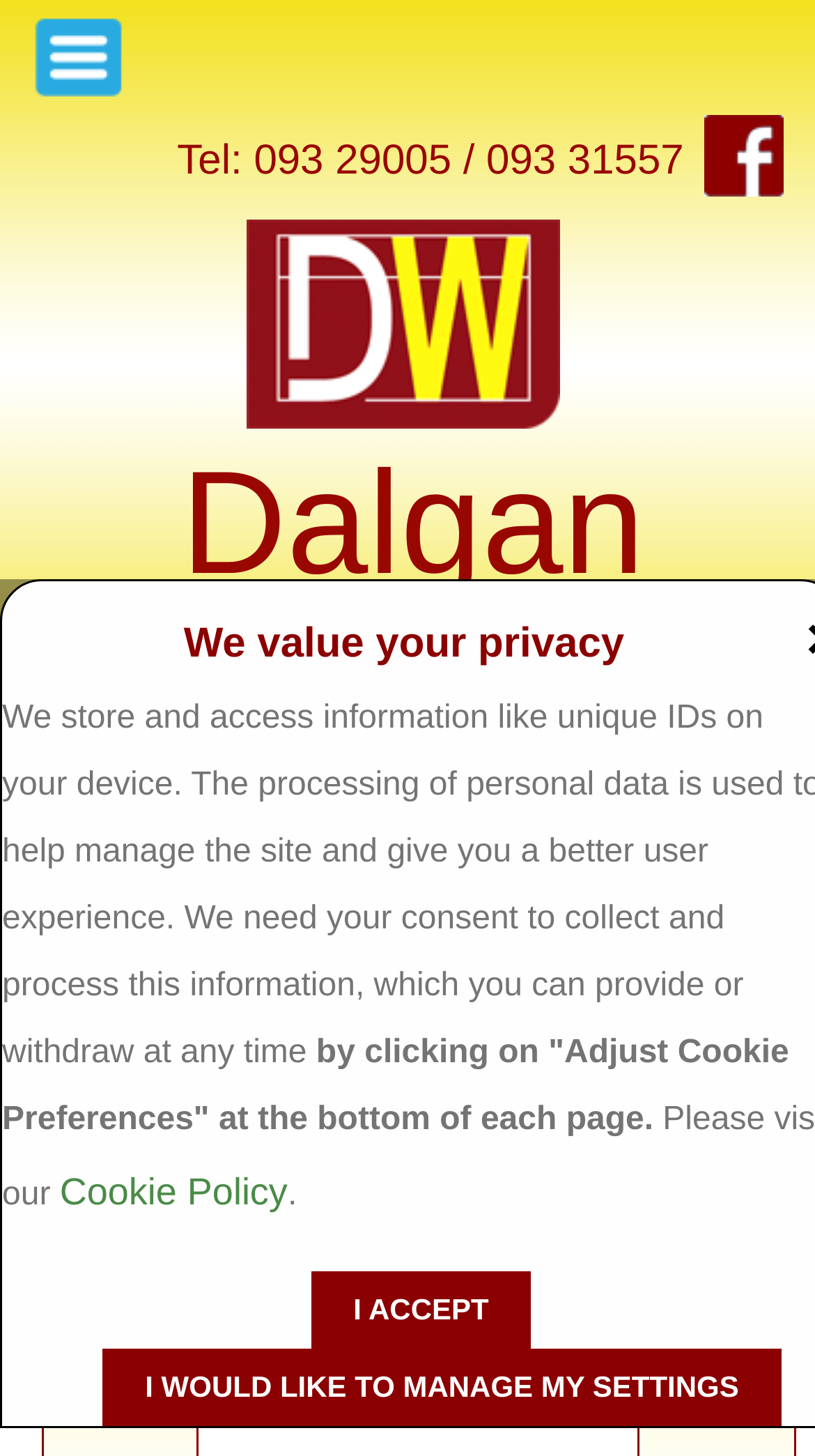Where is the company located?
Relying on the image, give a concise answer in one word or a brief phrase.

Ramelton